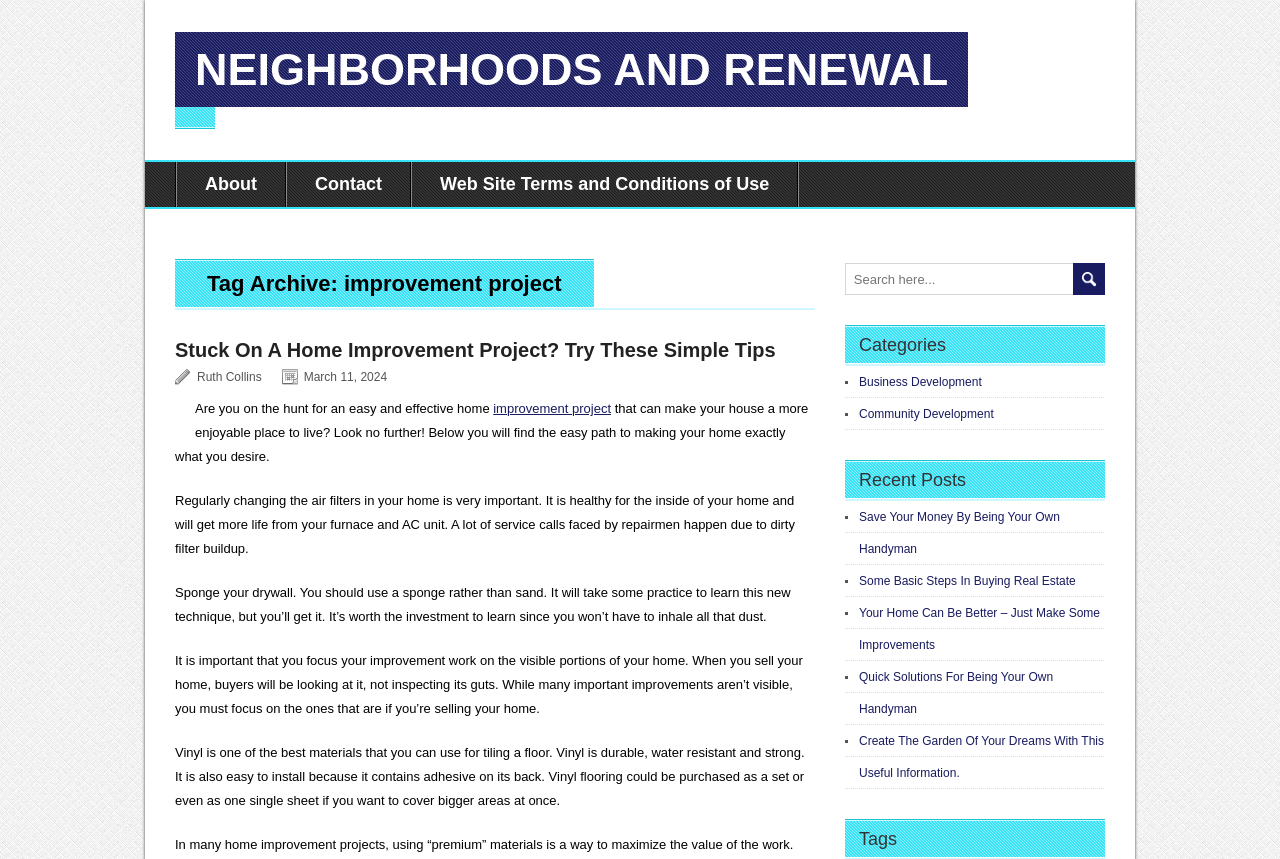Pinpoint the bounding box coordinates of the element you need to click to execute the following instruction: "Search for a term". The bounding box should be represented by four float numbers between 0 and 1, in the format [left, top, right, bottom].

[0.66, 0.306, 0.863, 0.343]